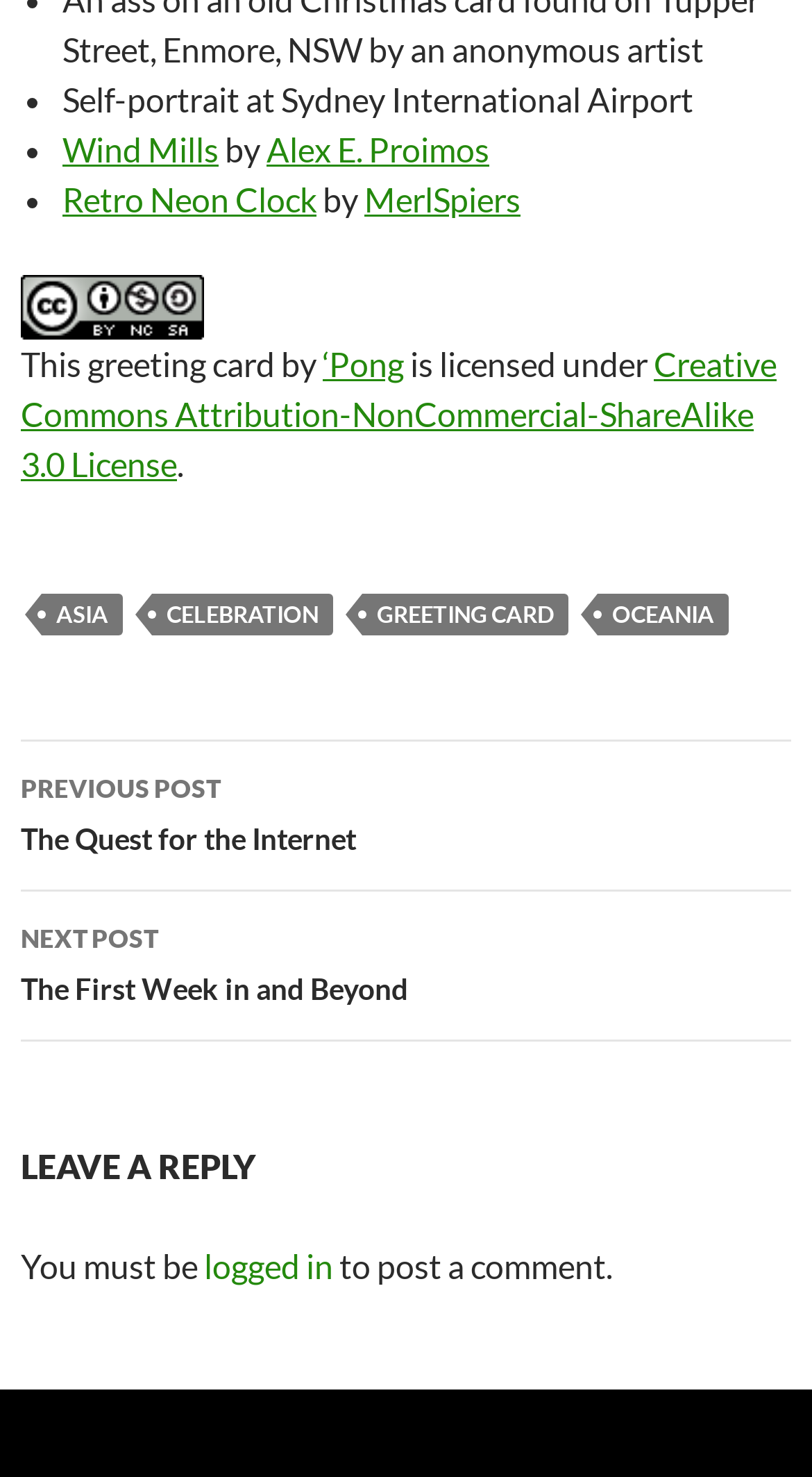Please pinpoint the bounding box coordinates for the region I should click to adhere to this instruction: "Navigate to the ASIA page".

[0.051, 0.402, 0.151, 0.43]